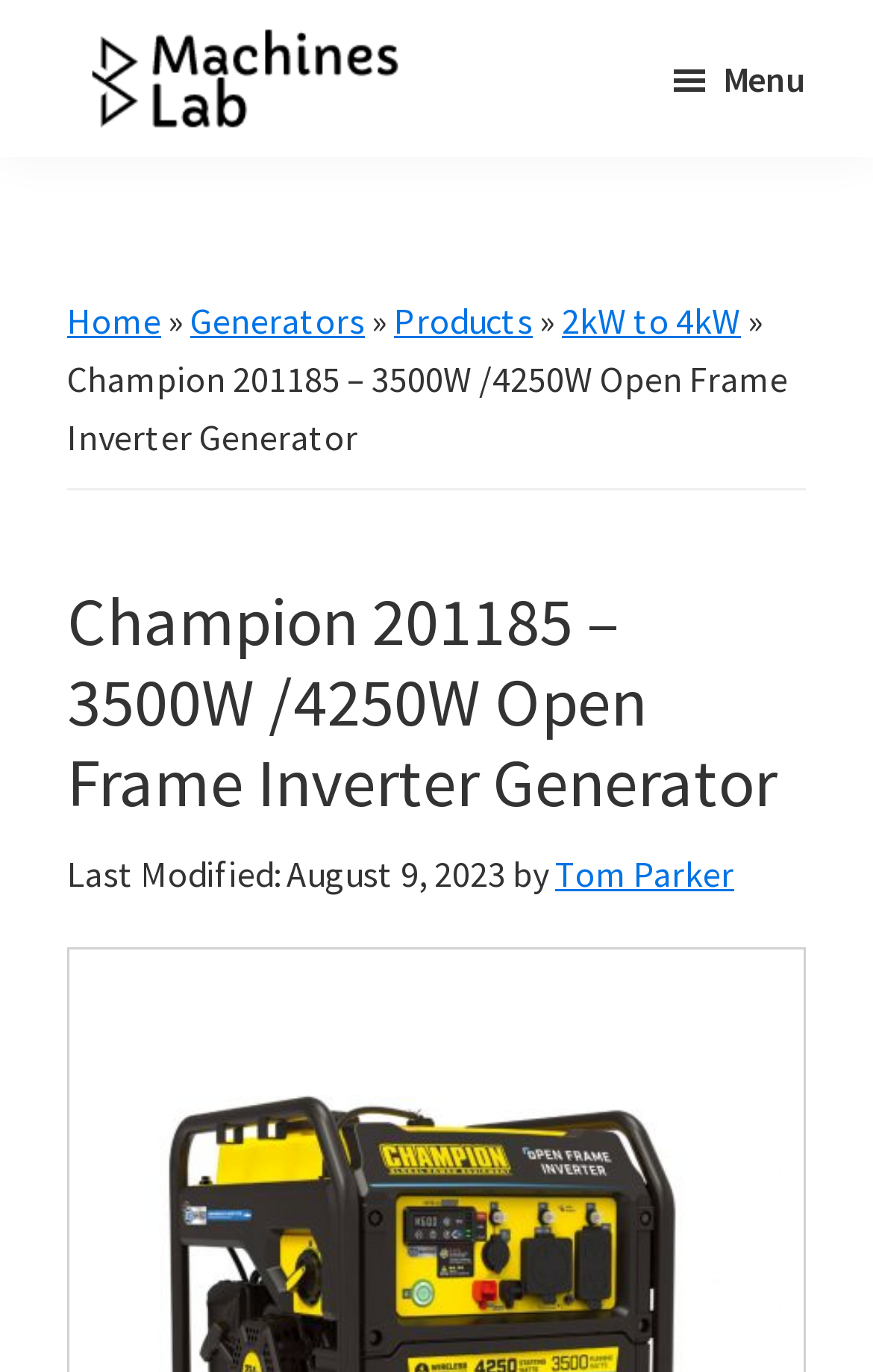Identify the bounding box for the element characterized by the following description: "Tom Parker".

[0.636, 0.62, 0.841, 0.653]